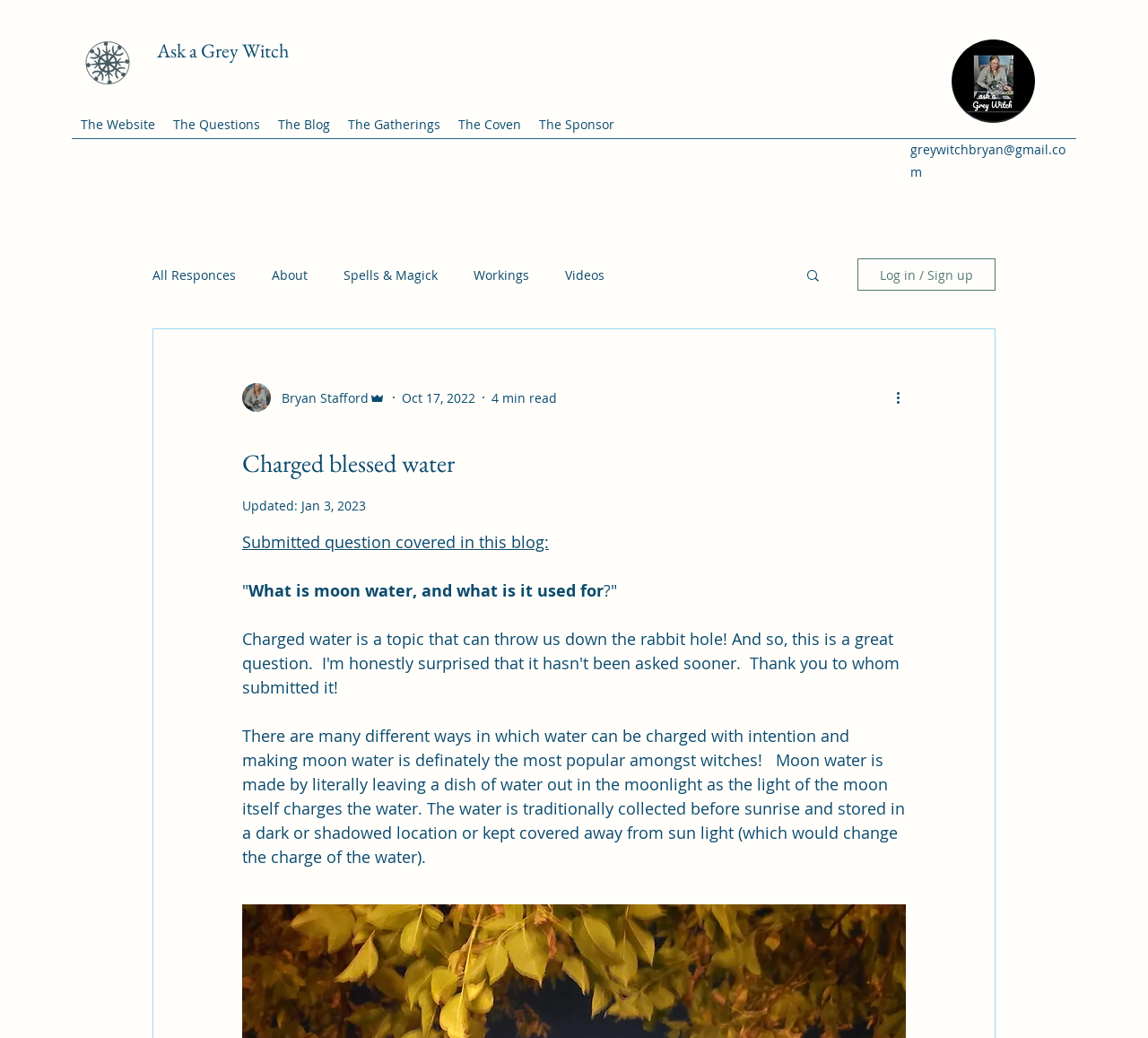Answer the following inquiry with a single word or phrase:
Who is the author of the blog post?

Bryan Stafford